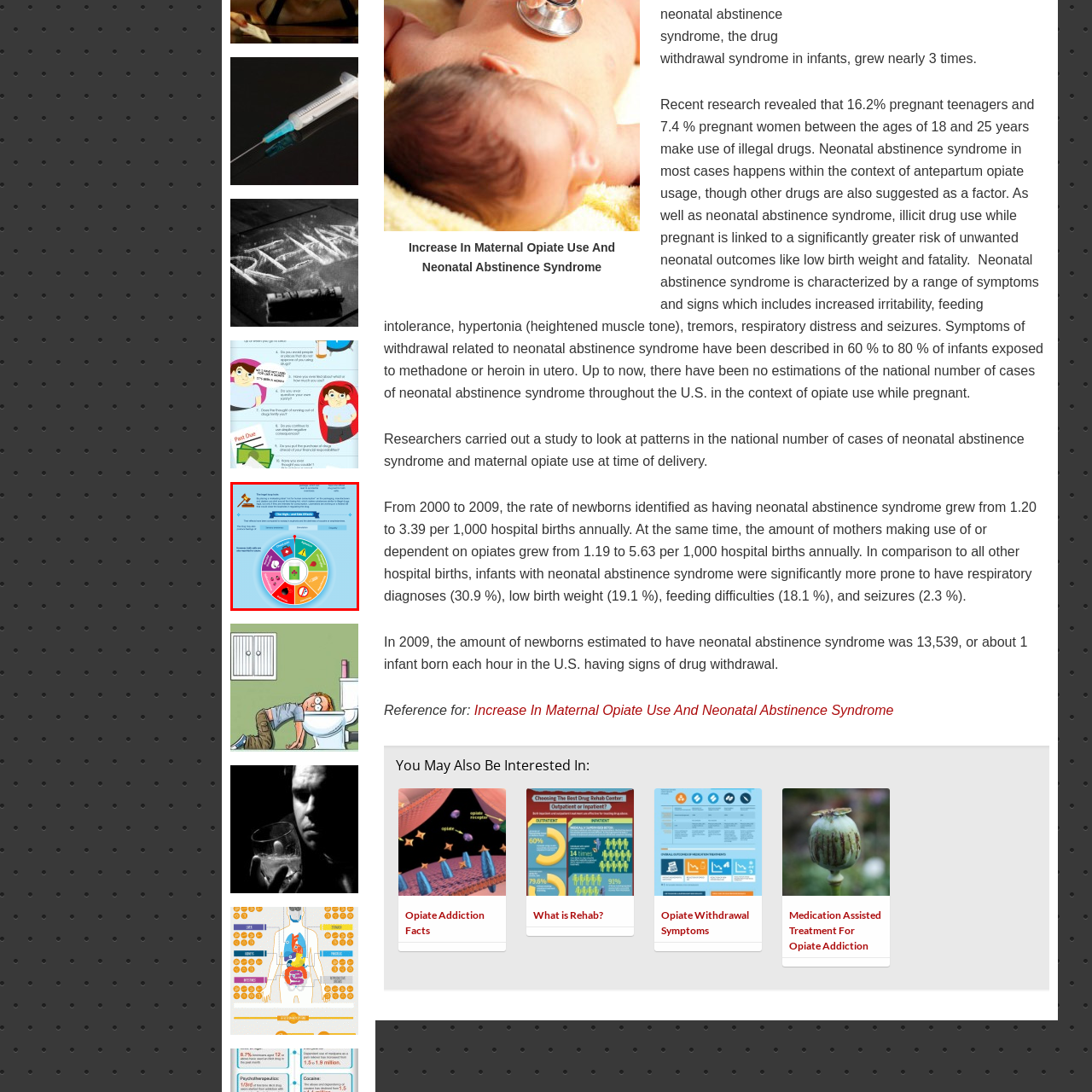Focus on the image confined within the red boundary and provide a single word or phrase in response to the question:
What is the central section of the infographic?

Visual representation